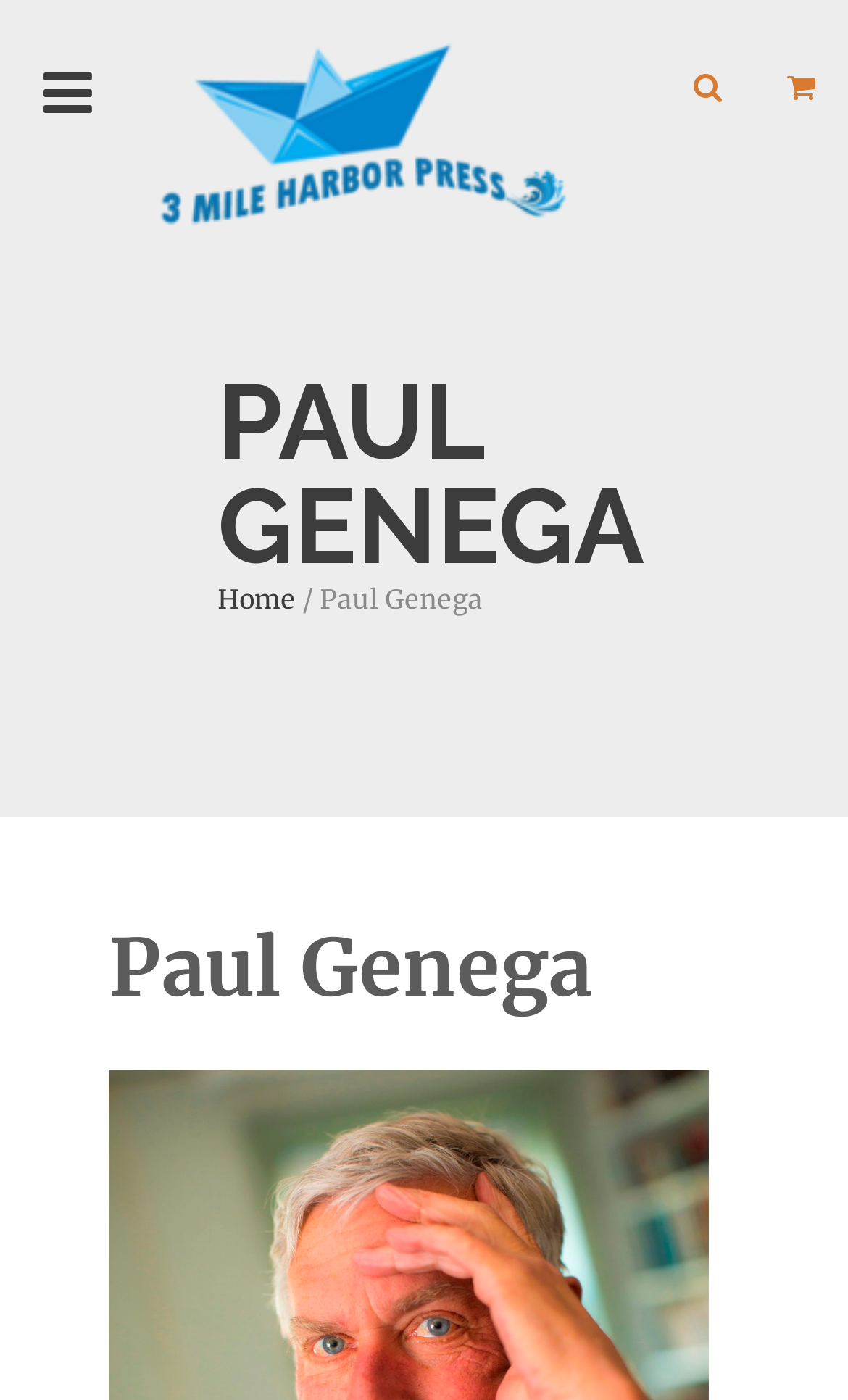Respond with a single word or phrase to the following question:
What is the purpose of the icon ''?

Unknown